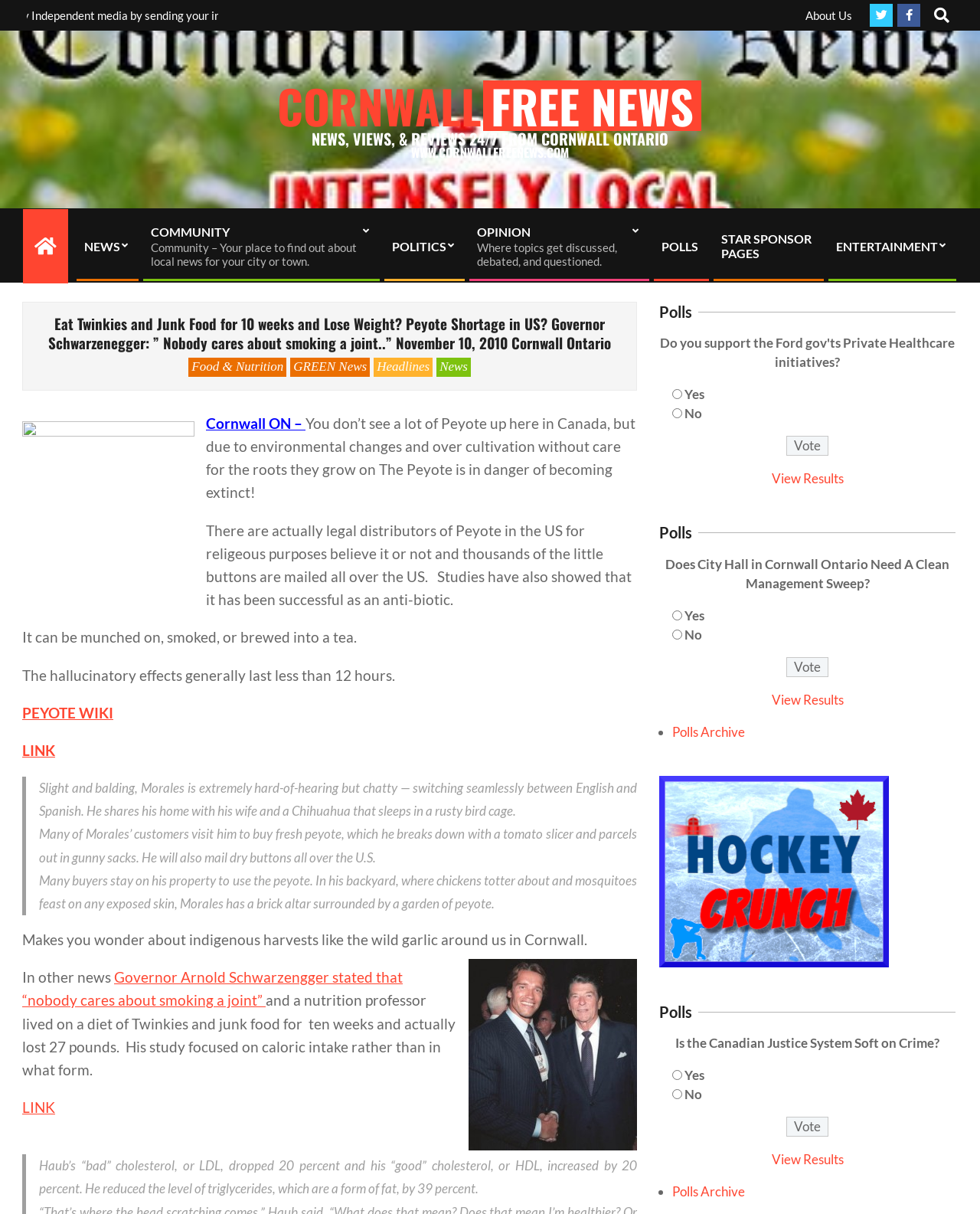Using the information in the image, give a detailed answer to the following question: What is the topic of the article?

I determined the answer by looking at the heading 'Eat Twinkies and Junk Food for 10 weeks and Lose Weight? Peyote Shortage in US? Governor Schwarzenegger: ” Nobody cares about smoking a joint..” November 10, 2010 Cornwall Ontario' which suggests that the article is about peyote and junk food.